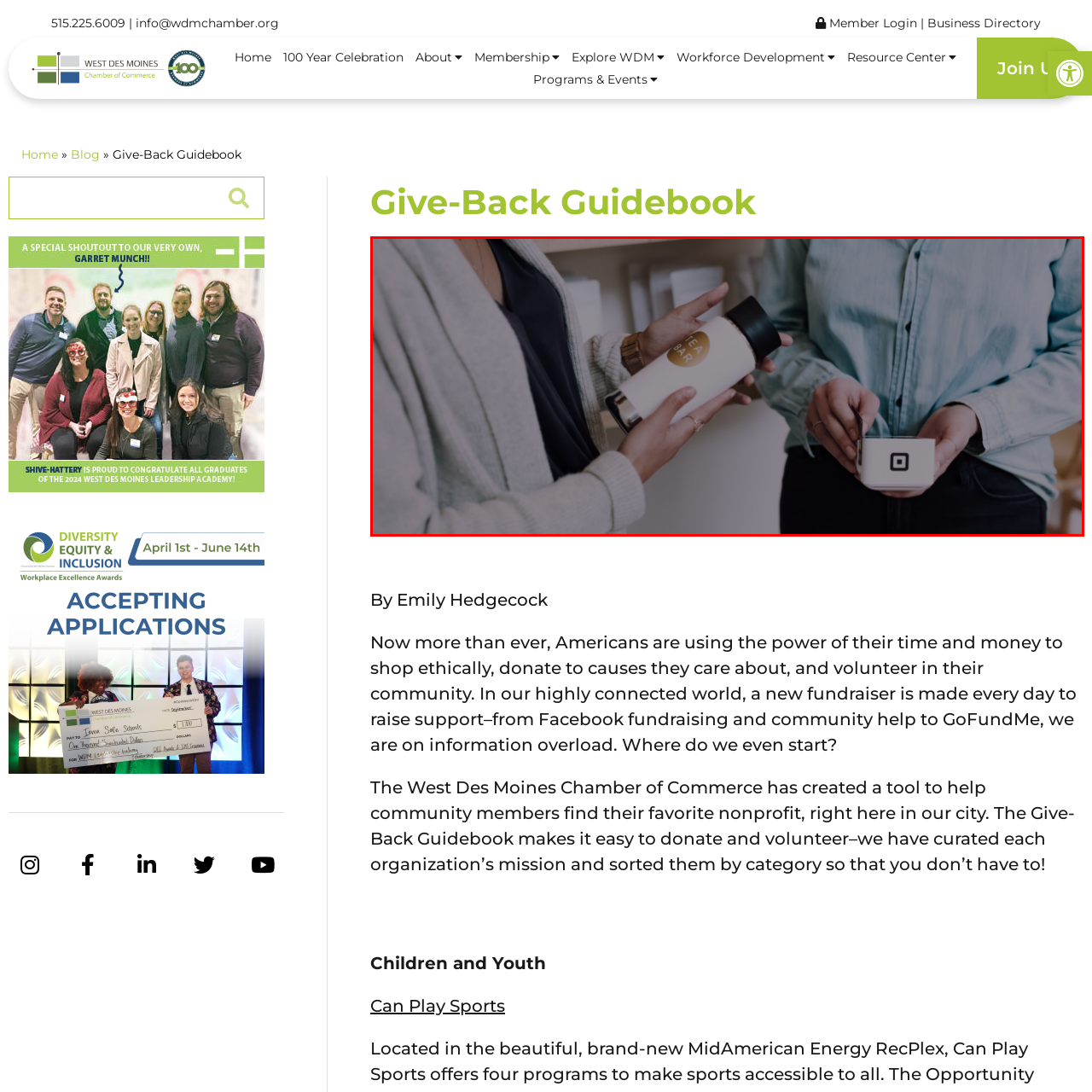Generate a detailed caption for the content inside the red bounding box.

The image captures a warm, inviting moment between two individuals engaged in a conversation over refreshments. One person is holding a sleek, white thermos emblazoned with a logo that prominently features the words "TEA BAR," suggesting a focus on tea culture or a specific brand. The other individual, dressed in a casual denim shirt, is holding a white cup with a minimalist design, likely containing a beverage. The setting appears relaxed, perhaps in a cozy café or a community space, with soft lighting that enhances the friendly atmosphere. This image reflects the theme of community and sharing, which aligns with the mission of the Give-Back Guidebook issued by the West Des Moines Chamber of Commerce, emphasizing the importance of local engagement and supporting community organizations.